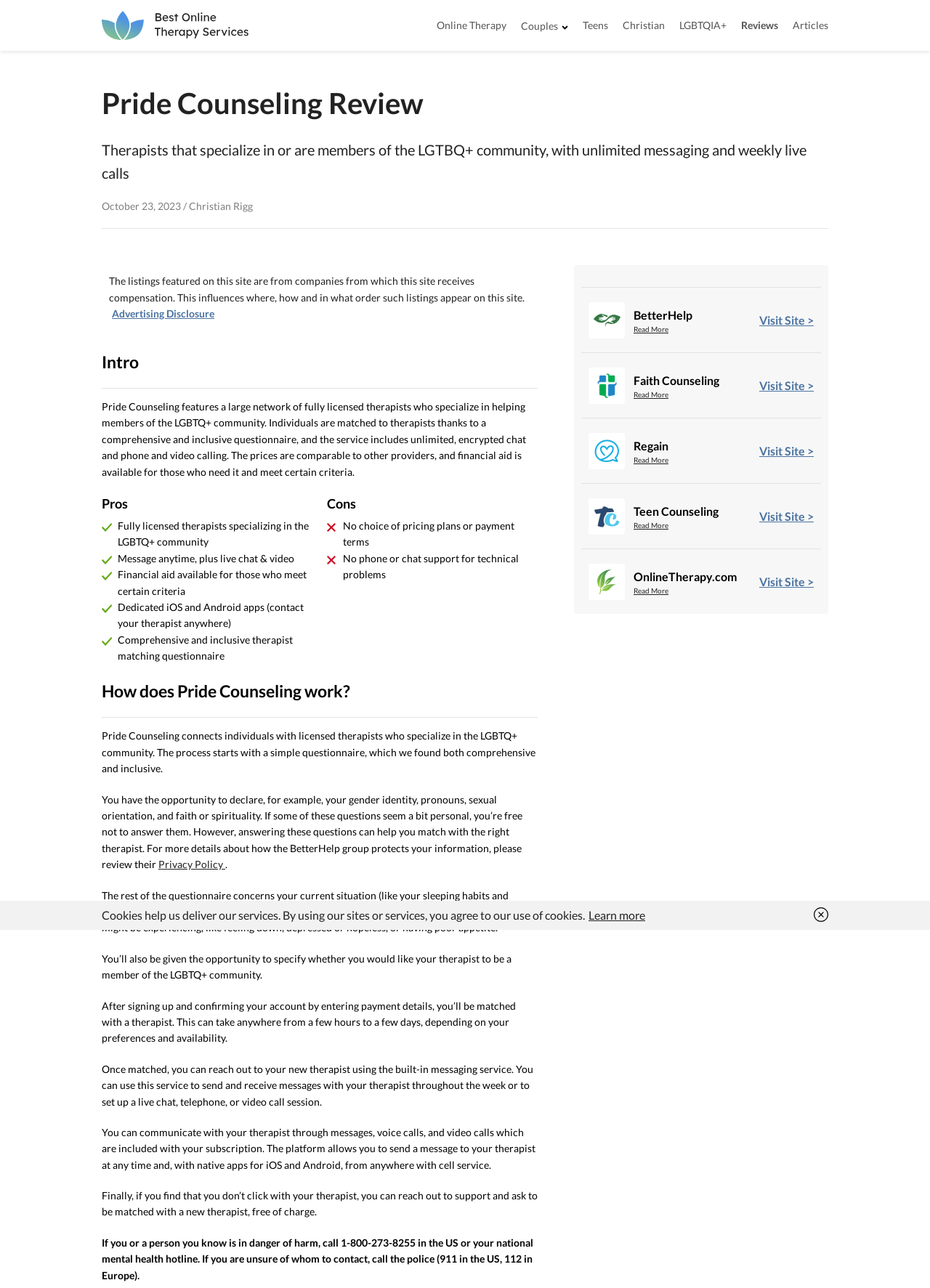Identify the bounding box coordinates of the area you need to click to perform the following instruction: "Learn more about cookies".

[0.633, 0.705, 0.694, 0.716]